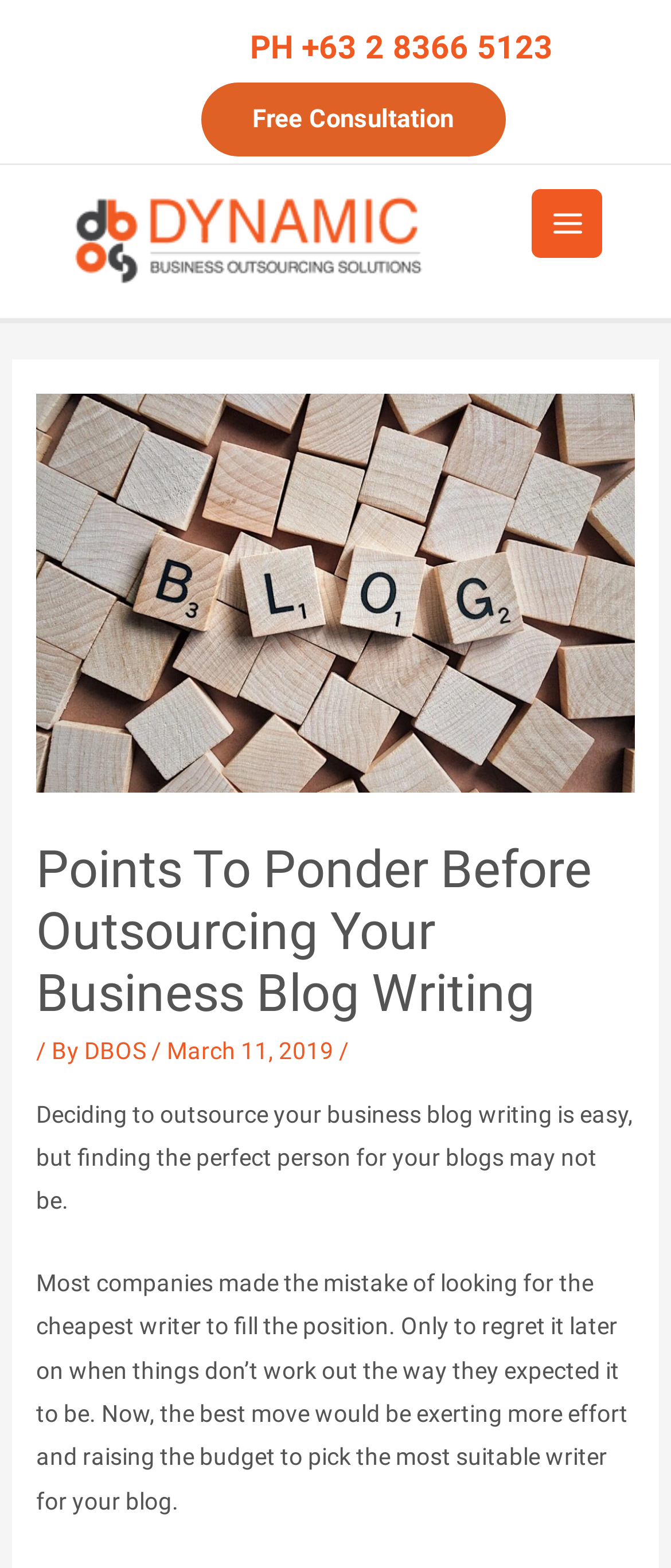Provide the bounding box coordinates for the UI element described in this sentence: "PH +63 2 8366 5123". The coordinates should be four float values between 0 and 1, i.e., [left, top, right, bottom].

[0.372, 0.013, 0.824, 0.044]